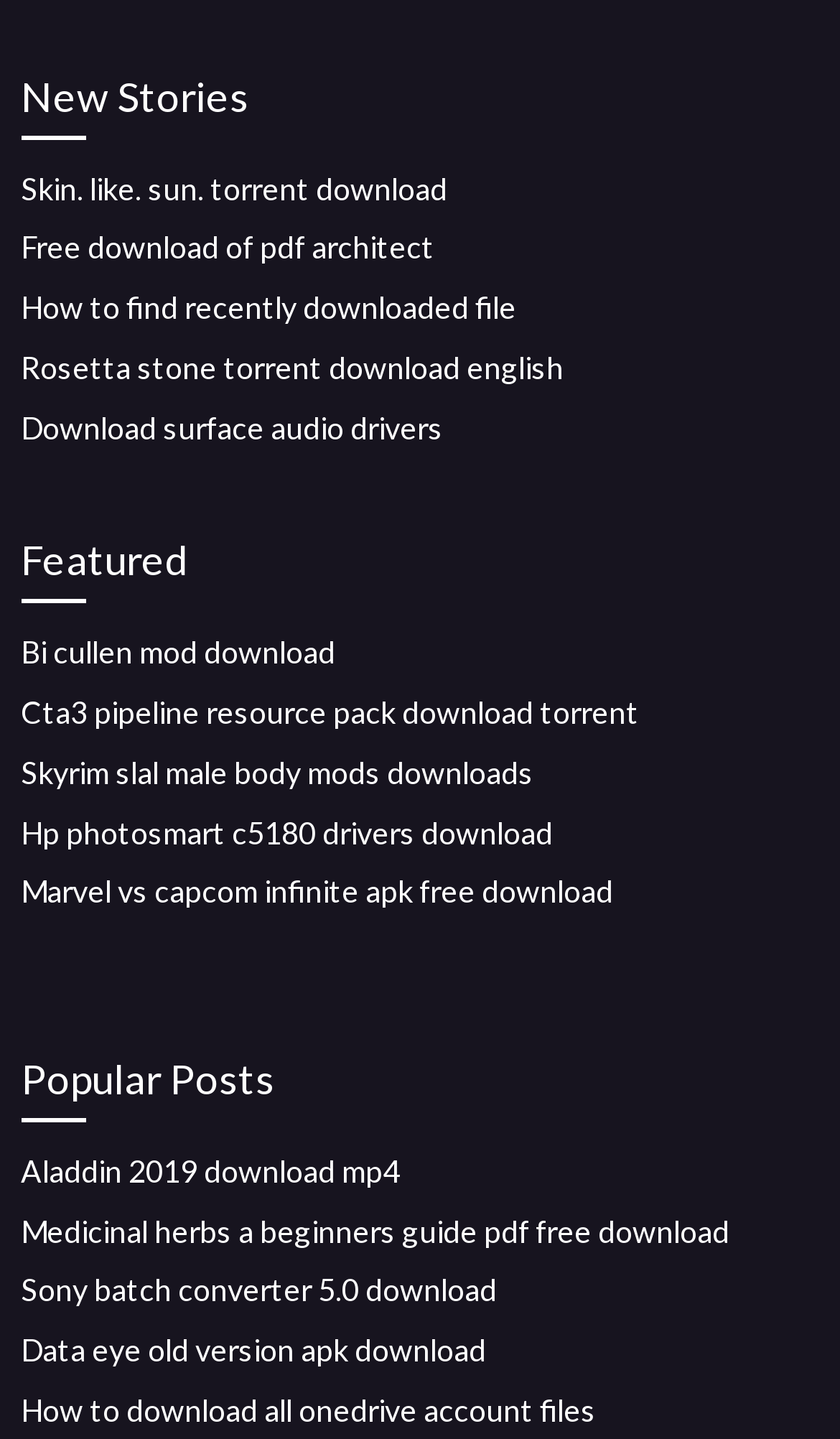Please identify the bounding box coordinates of the element that needs to be clicked to perform the following instruction: "Check 'How to find recently downloaded file'".

[0.025, 0.201, 0.615, 0.226]